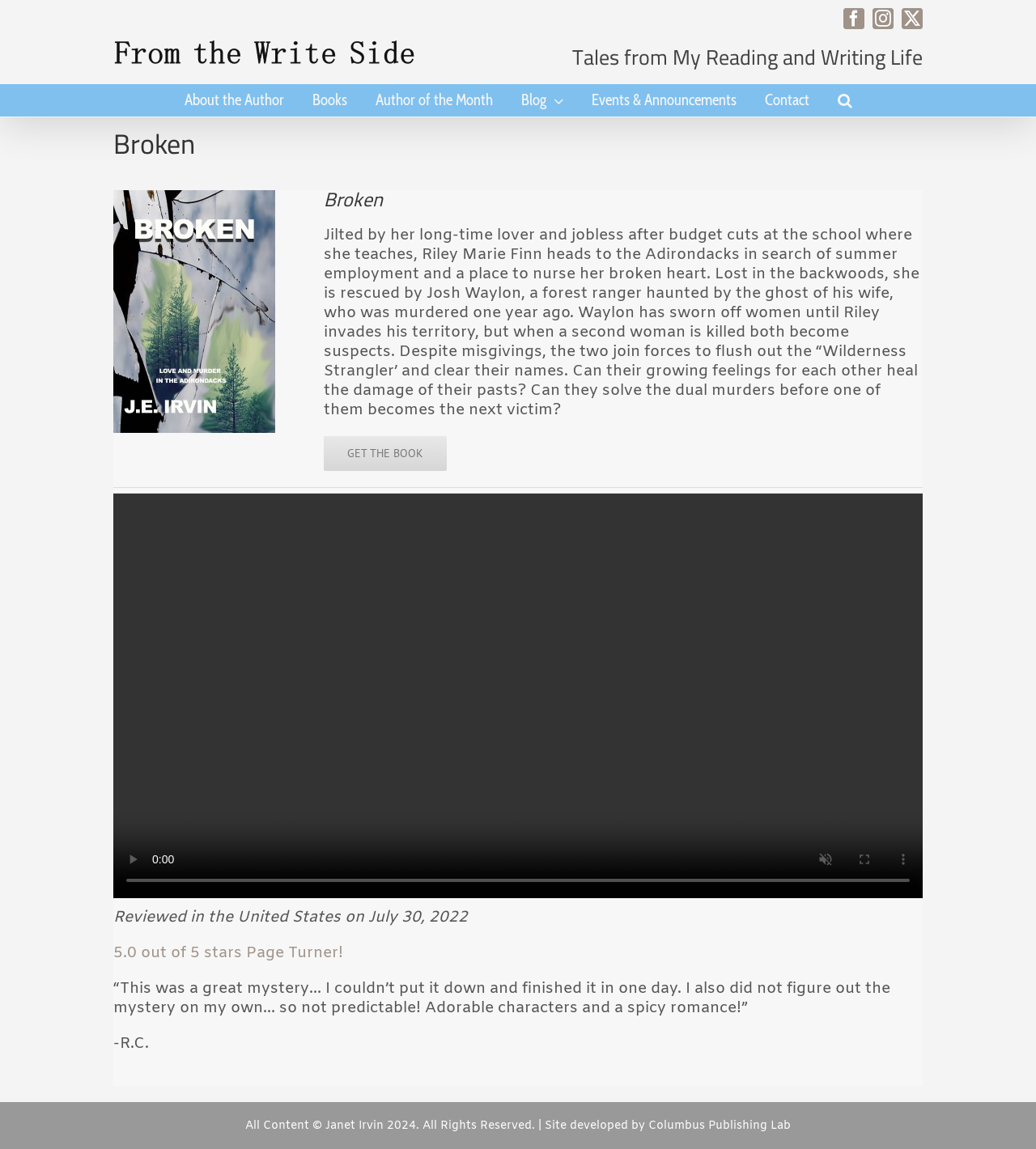Please find and report the bounding box coordinates of the element to click in order to perform the following action: "Read the book description". The coordinates should be expressed as four float numbers between 0 and 1, in the format [left, top, right, bottom].

[0.312, 0.196, 0.887, 0.366]